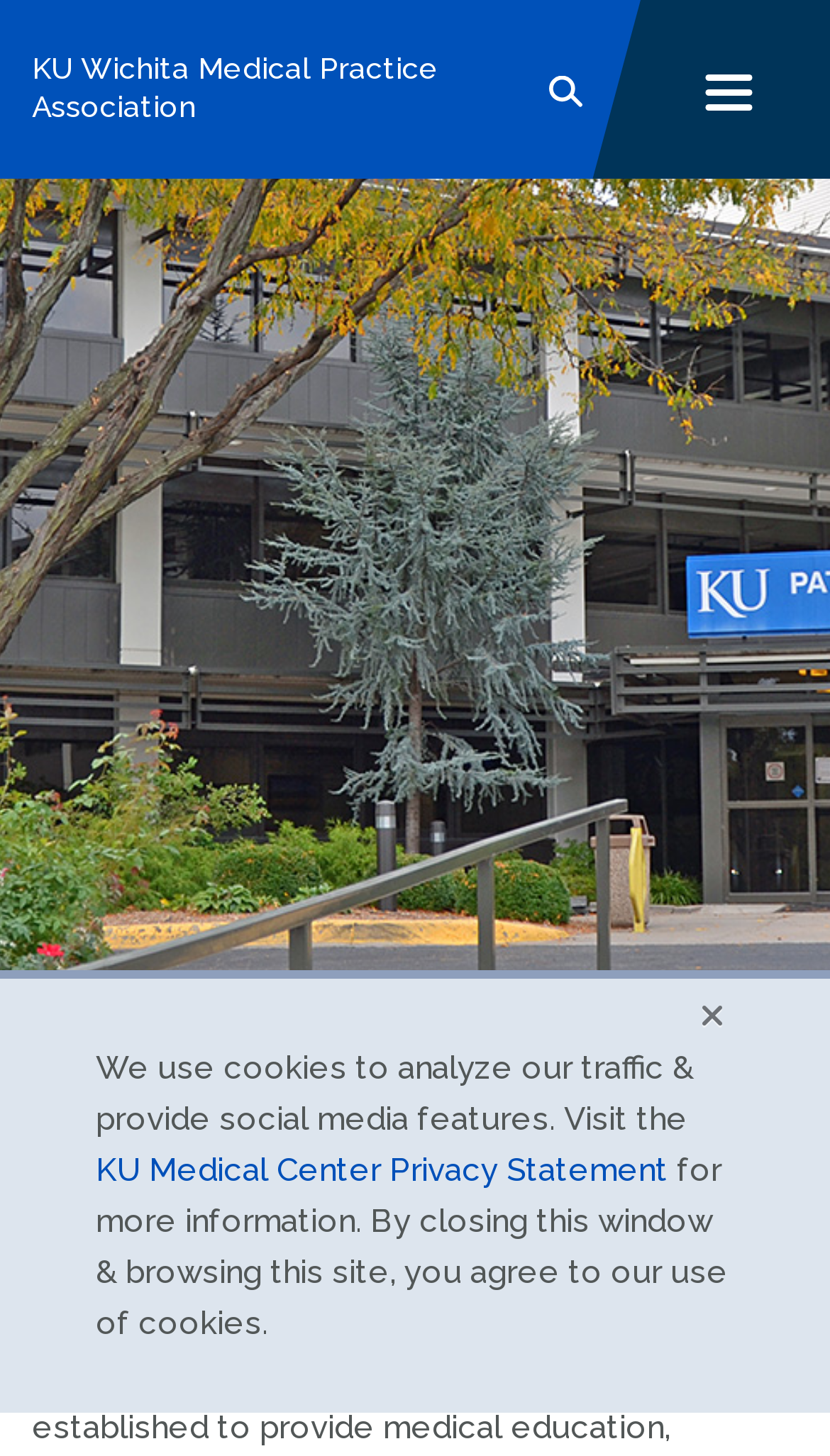Identify the bounding box coordinates for the UI element described as follows: "aria-label="open search input"". Ensure the coordinates are four float numbers between 0 and 1, formatted as [left, top, right, bottom].

[0.661, 0.059, 0.703, 0.08]